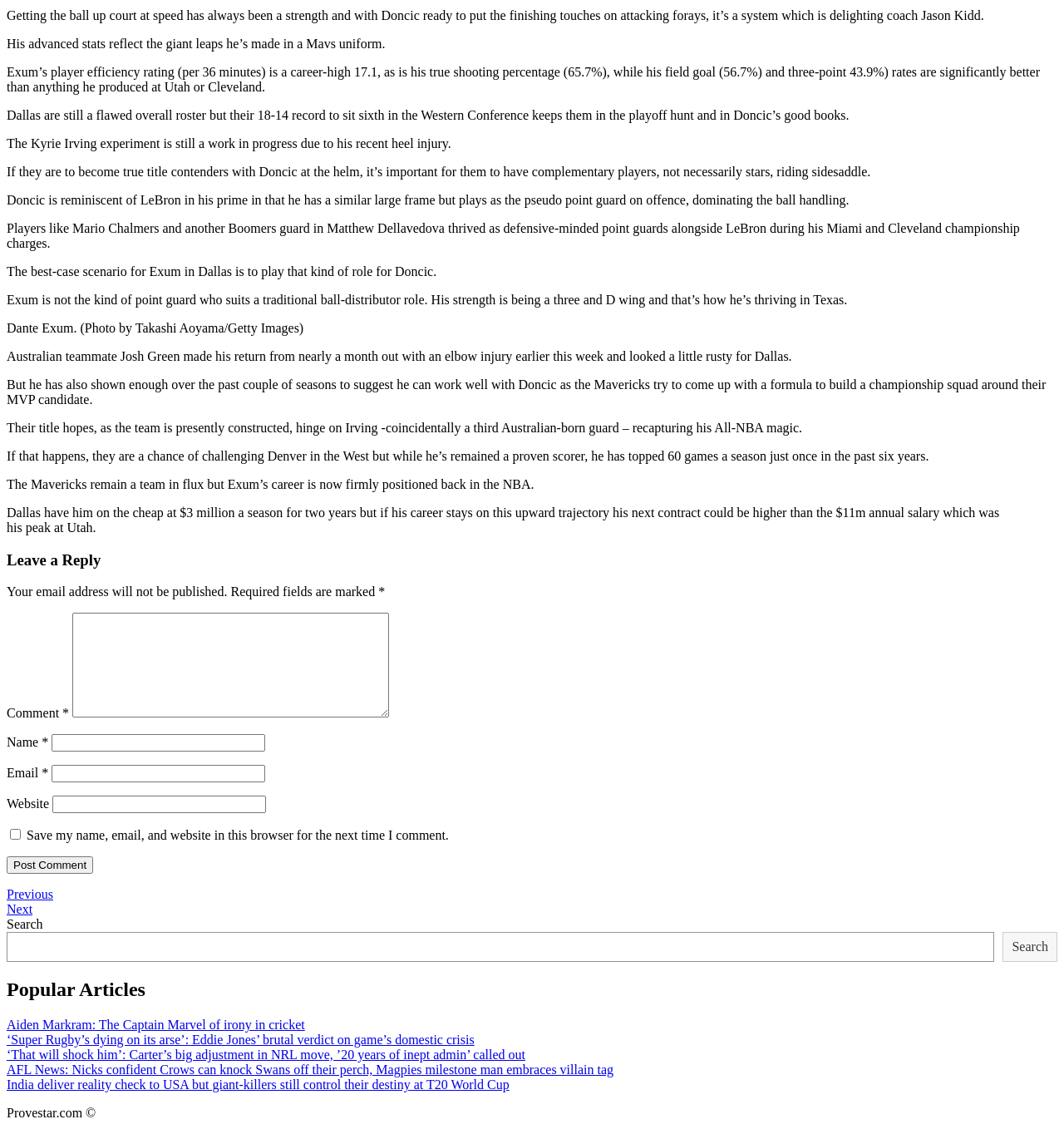Please identify the bounding box coordinates of the area that needs to be clicked to follow this instruction: "Click the Facebook link".

None